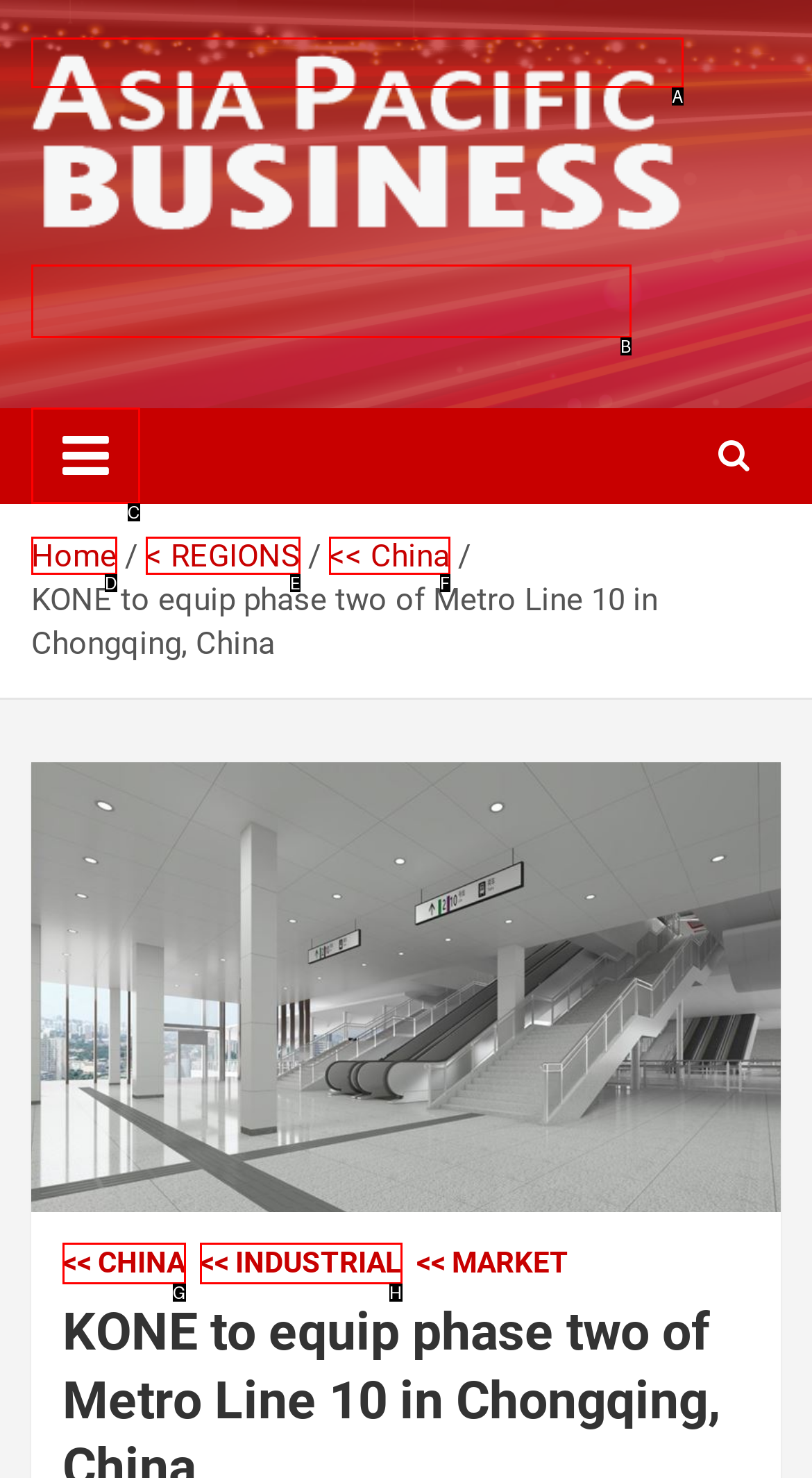Choose the HTML element that aligns with the description: Asia Pacific Business. Indicate your choice by stating the letter.

B